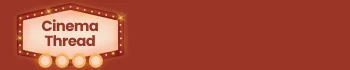Depict the image with a detailed narrative.

The image features the logo of "Cinema Thread," presented in a vibrant design that embodies a classic cinema aesthetic. The logo is stylized within a marquee shape, highlighted by twinkling lights and a warm red backdrop that evokes the rustic charm of old movie theaters. "Cinema Thread" is prominently displayed in a vintage font, suggesting a celebration of film and storytelling. This logo is part of the website cinemathread.com, which focuses on film discussions and recommendations, particularly featuring lists like "20 Movies Like The Night Before." The design effectively captures the essence of cinematic nostalgia, inviting movie enthusiasts to explore a rich tapestry of film-related content.